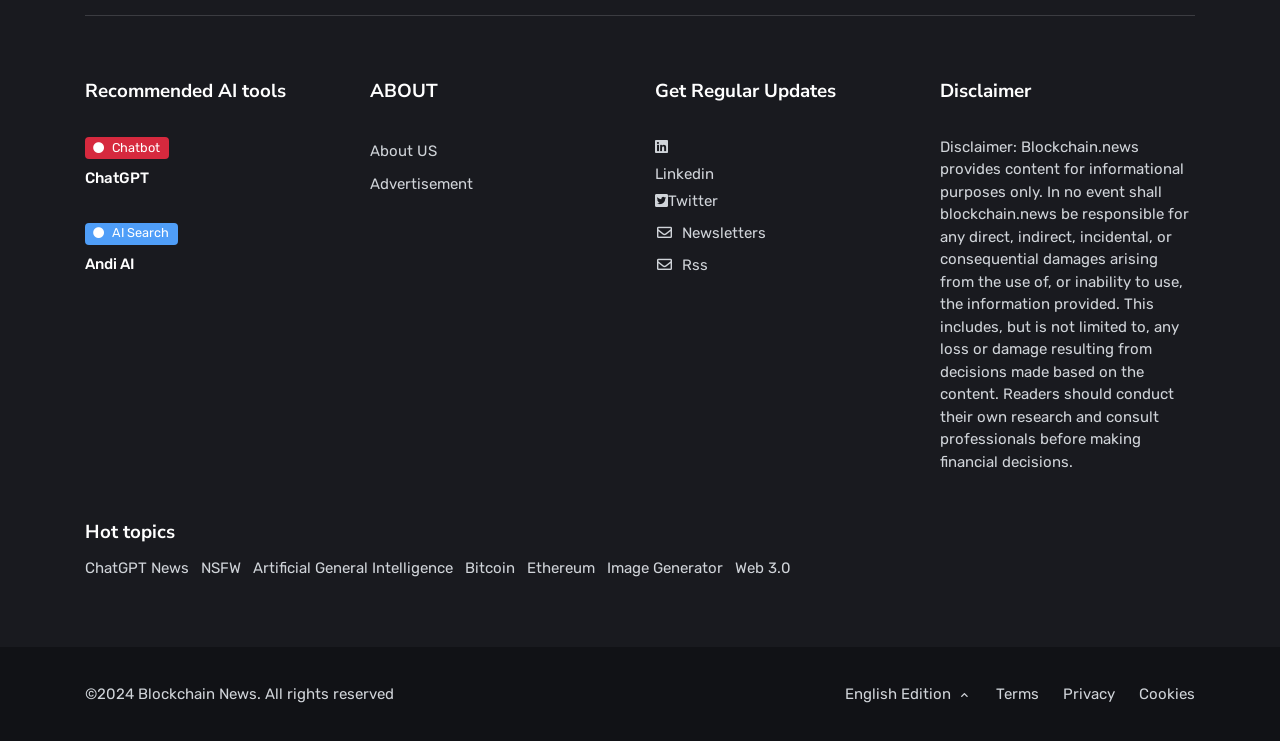What is the first recommended AI tool?
Carefully analyze the image and provide a thorough answer to the question.

The first recommended AI tool is 'Chatbot' which is a link located at the top left of the webpage, below the 'Recommended AI tools' heading.